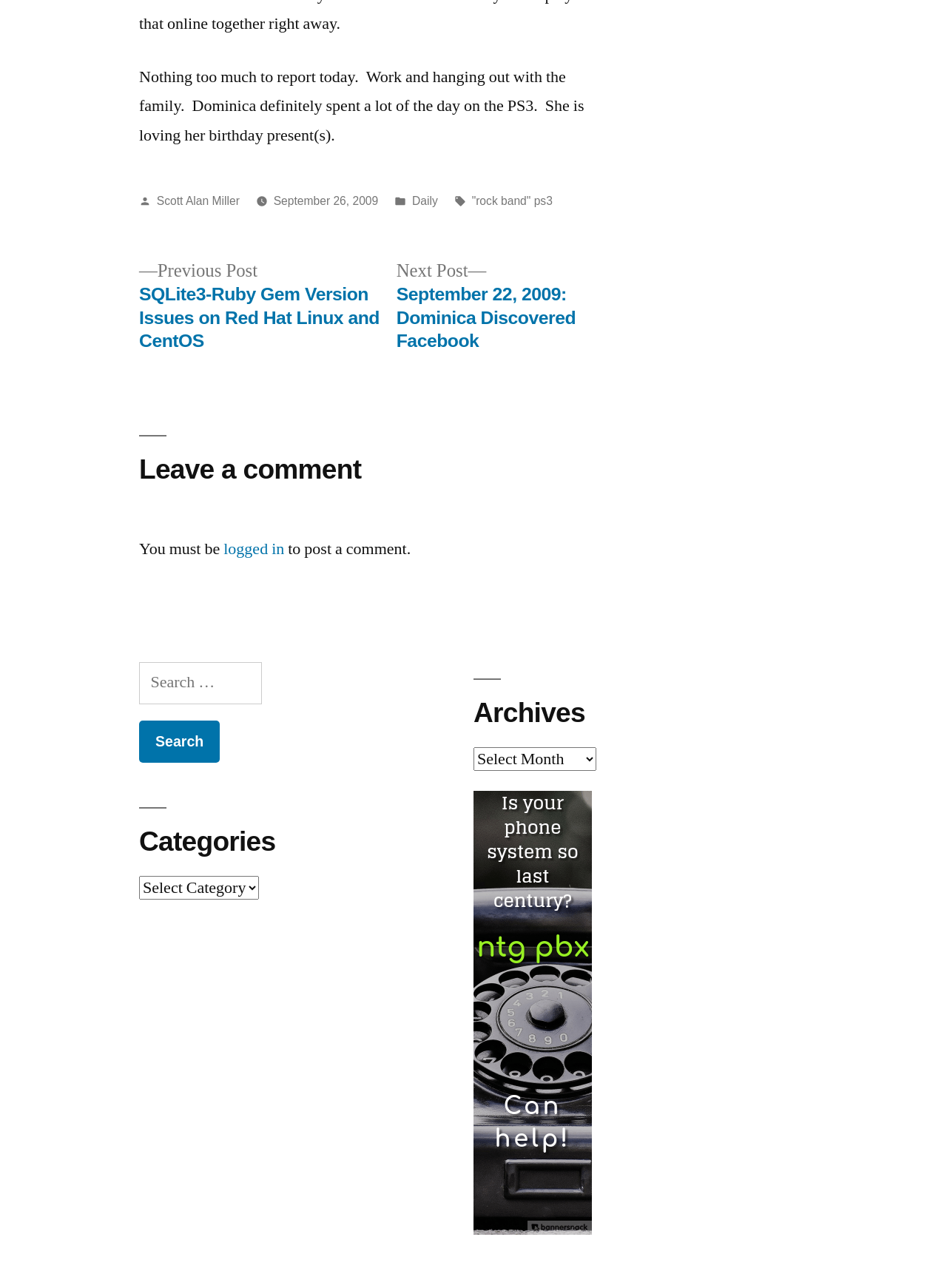What is the category of the current post?
Could you answer the question with a detailed and thorough explanation?

The category of the current post can be found in the footer section, where it says 'Posted in' followed by the link 'Daily'.